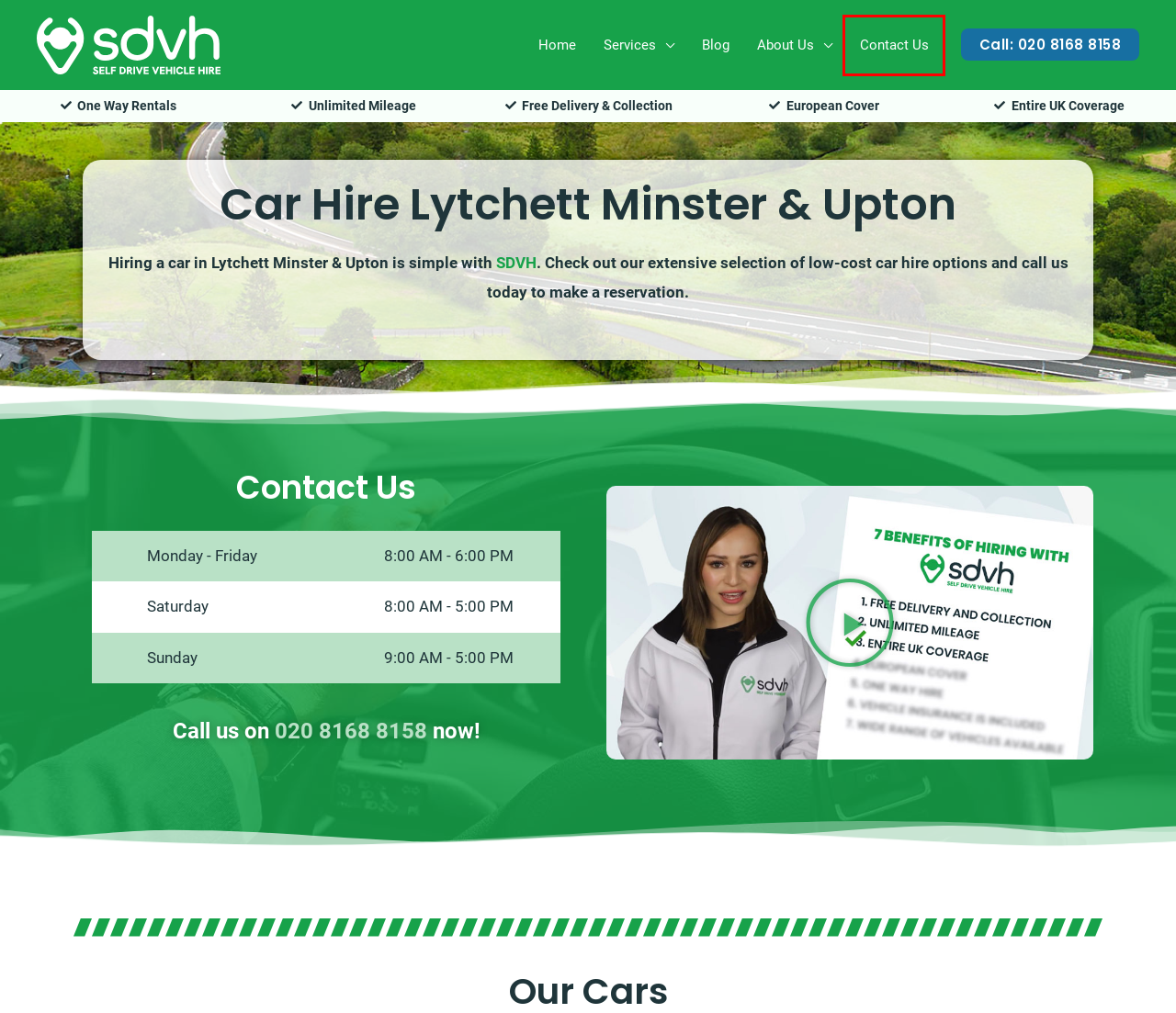You have a screenshot of a webpage with an element surrounded by a red bounding box. Choose the webpage description that best describes the new page after clicking the element inside the red bounding box. Here are the candidates:
A. About Us - SDVH [Self Drive Vehicle Hire]
B. SDVH Car Hire Sherborne - Free Delivery & Collection
C. Blog - SDVH [Self Drive Vehicle Hire]
D. SDVH Car Hire Dorchester - Free Delivery & Collection
E. SDVH Car Hire Portland - Free Delivery & Collection
F. SDVH [Self Drive Vehicle Hire] - UK Car, Van, Minibus & Truck
G. SDVH Car Hire Sturminster Newton - Free Delivery & Collection
H. Contact Us - SDVH [Self Drive Vehicle Hire]

H